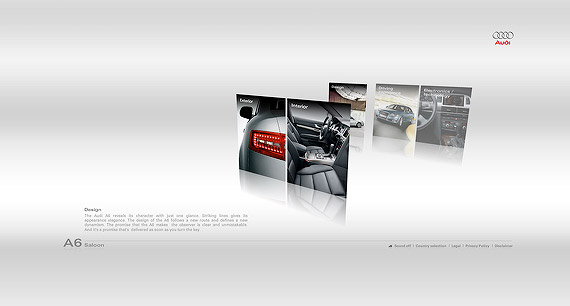Provide a comprehensive description of the image.

The image showcases the sleek and modern design of the Audi A6, featuring a visually appealing layout that emphasizes 3D elements and transitions. The center of the image includes a detailed view of the car's interior, highlighting luxurious materials and cutting-edge technology. Surrounding this central image are smaller panels, each displaying various aspects of the A6, including the exterior, dashboard, and performance features. The minimalist background enhances the sophistication of the design, embodying the brand's commitment to elegance and innovation. The caption exemplifies the combination of visual appeal and functional design that Audi is renowned for, inviting viewers to explore the refined aesthetics of the A6 Saloon.